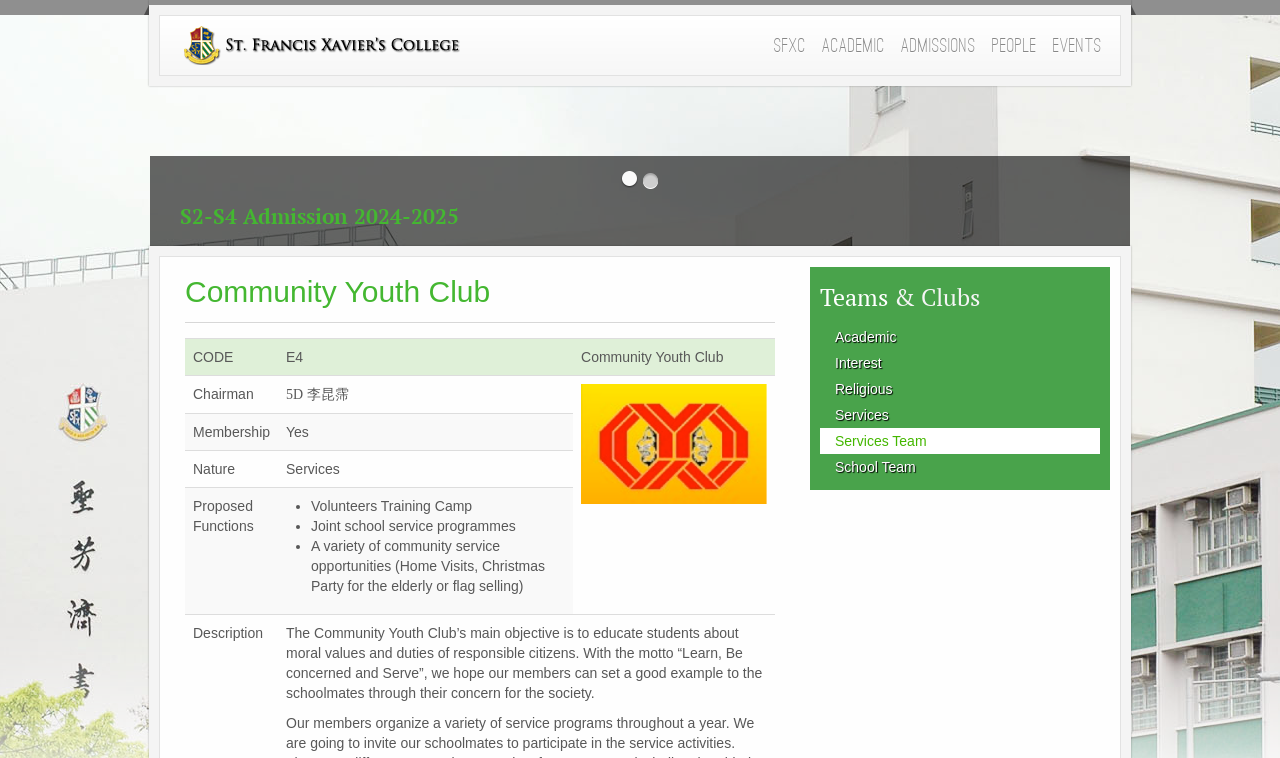Find the main header of the webpage and produce its text content.

Community Youth Club